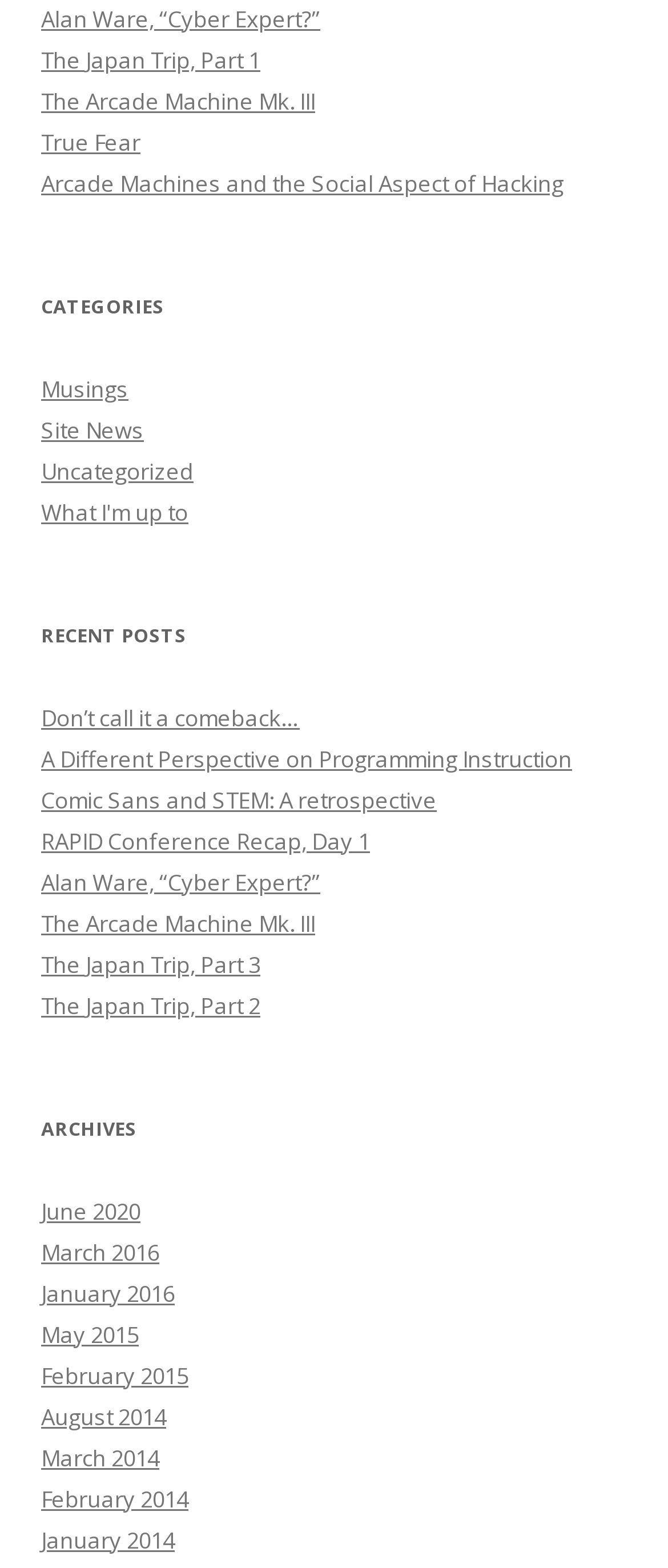Provide the bounding box coordinates of the area you need to click to execute the following instruction: "browse the category Musings".

[0.062, 0.238, 0.192, 0.257]